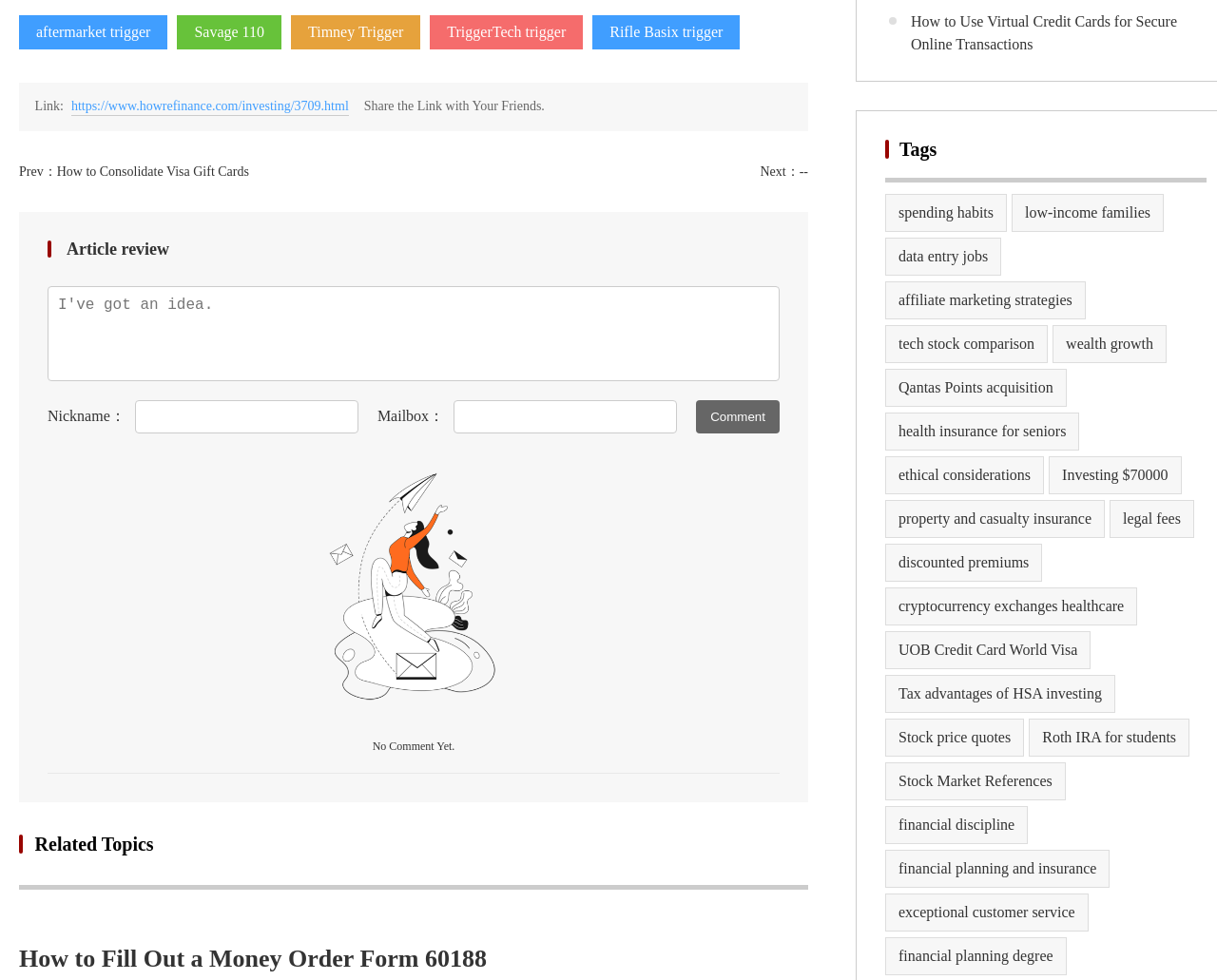Determine the bounding box coordinates for the UI element with the following description: "Recipes". The coordinates should be four float numbers between 0 and 1, represented as [left, top, right, bottom].

None